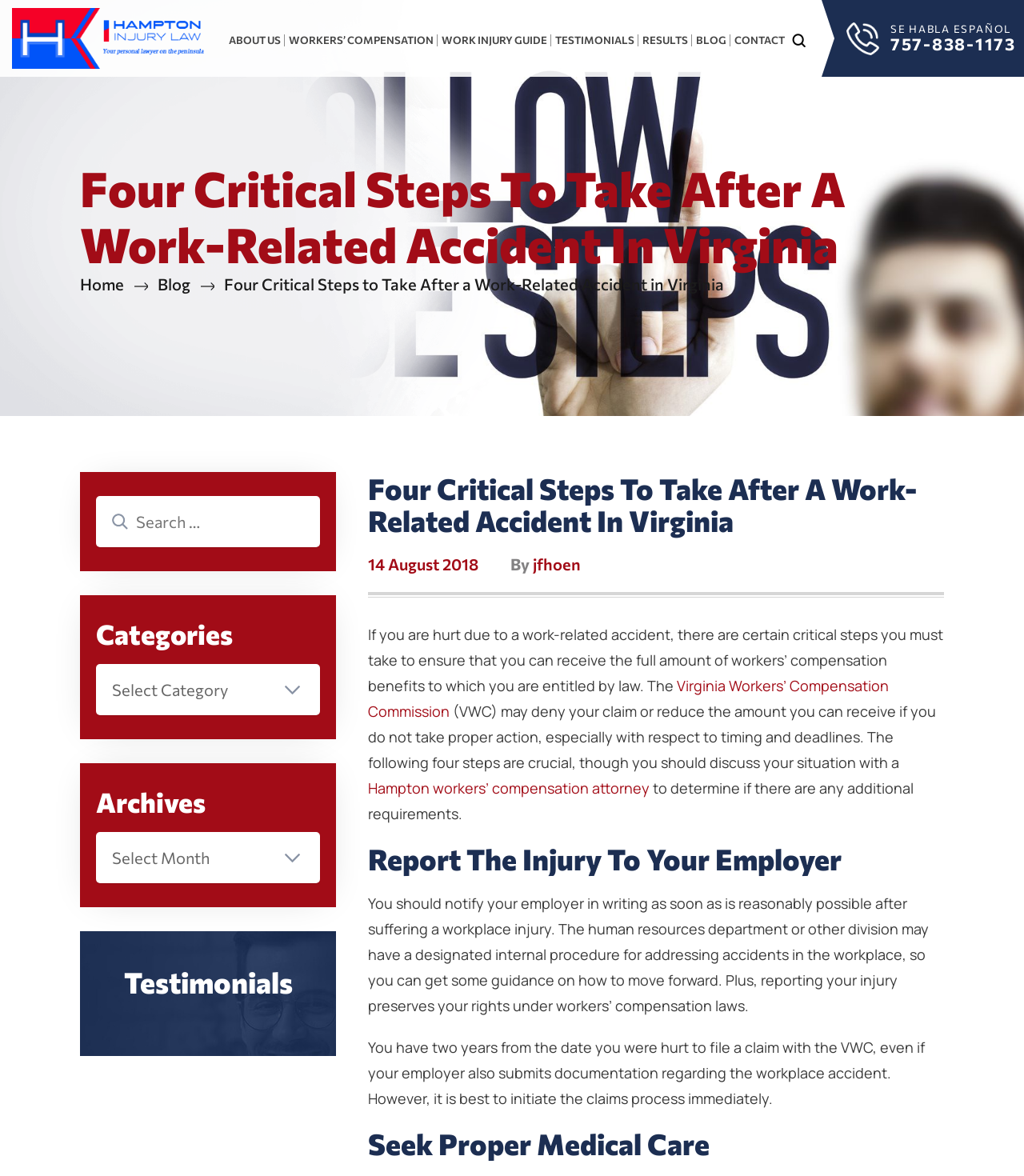What is the phone number to call for a Hampton construction accident lawyer?
By examining the image, provide a one-word or phrase answer.

757-838-1173